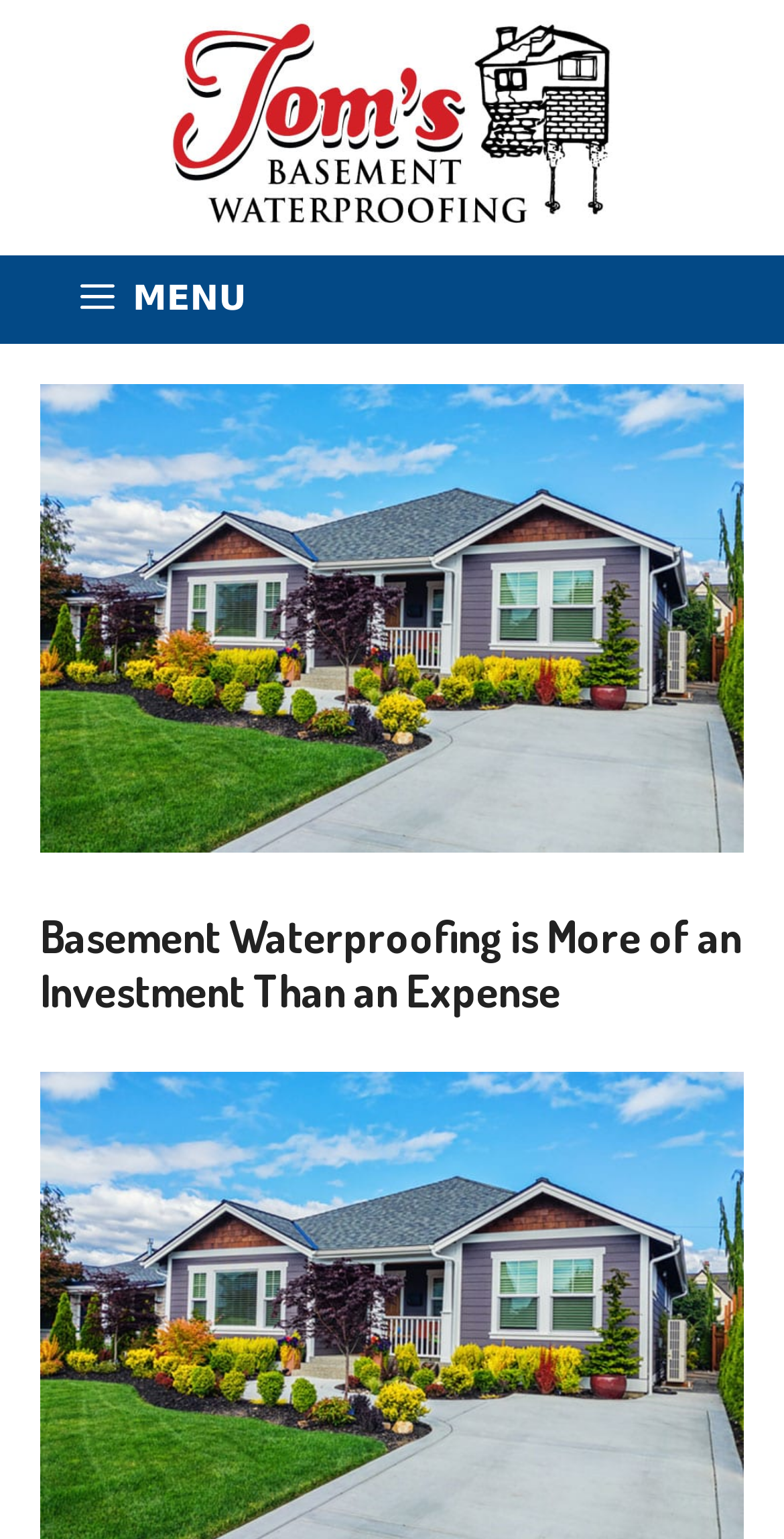Determine the bounding box of the UI element mentioned here: "alt="Tom's Basement Waterproofing, Inc."". The coordinates must be in the format [left, top, right, bottom] with values ranging from 0 to 1.

[0.218, 0.072, 0.782, 0.093]